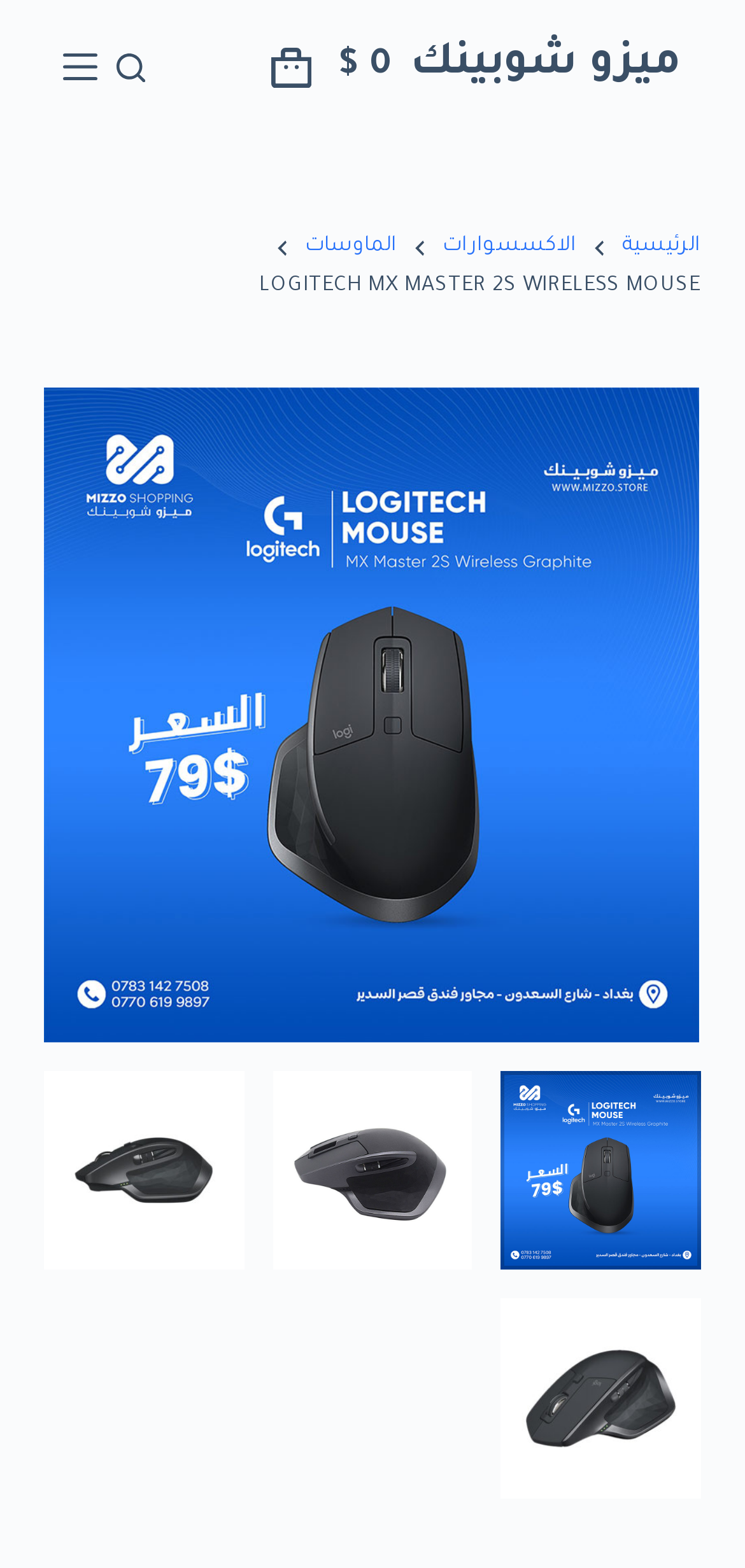What is the purpose of the button labeled 'بحث'?
Answer with a single word or phrase by referring to the visual content.

Search